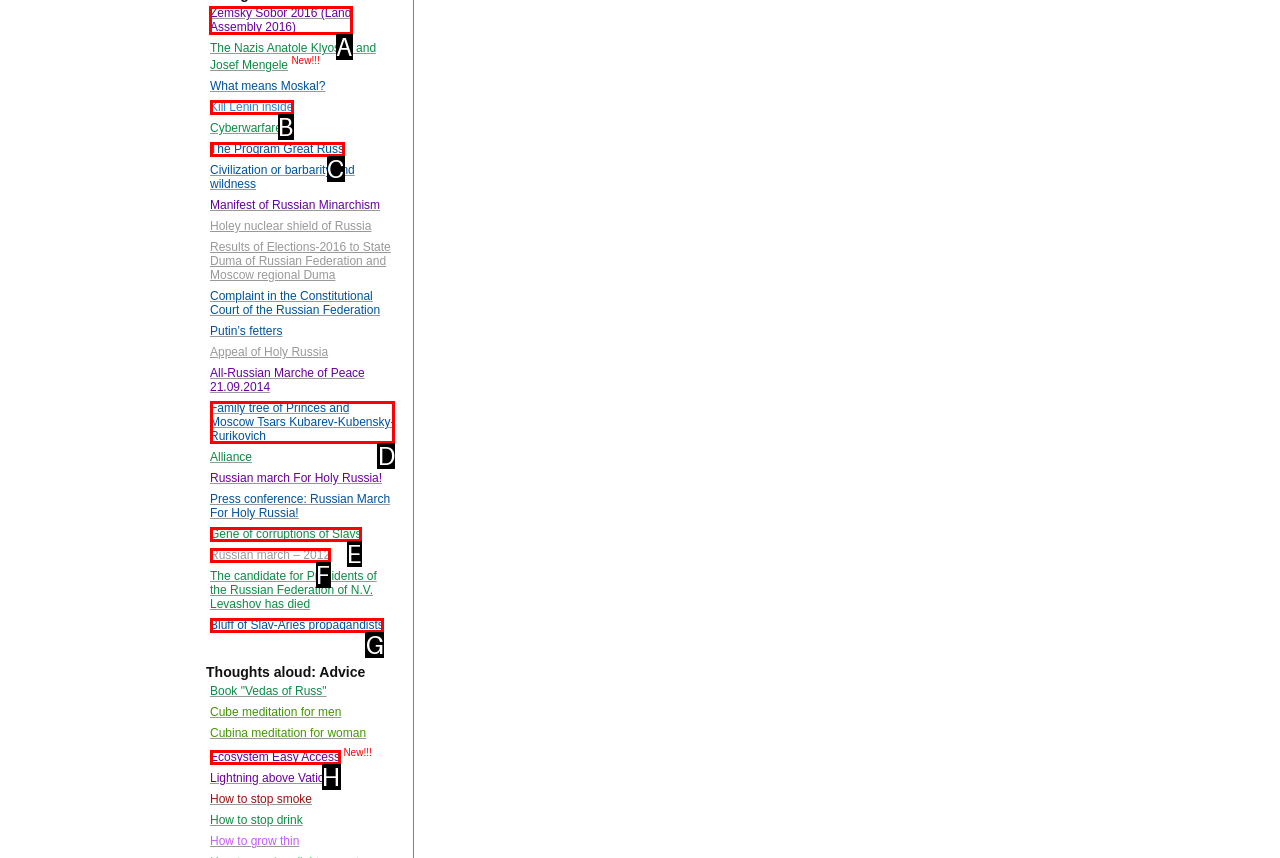From the given options, choose the one to complete the task: Click on Zemsky Sobor 2016
Indicate the letter of the correct option.

A